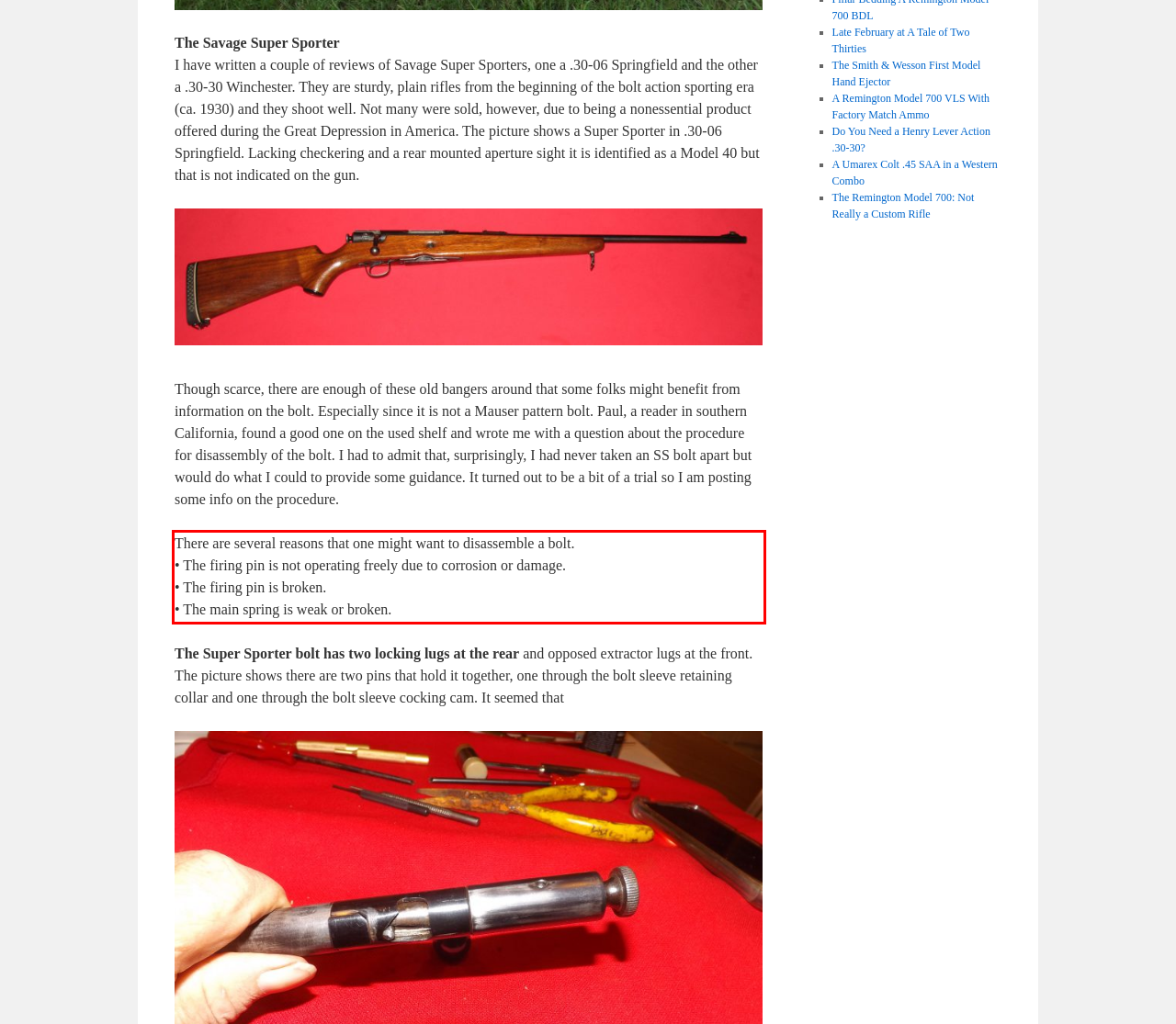Within the screenshot of the webpage, there is a red rectangle. Please recognize and generate the text content inside this red bounding box.

There are several reasons that one might want to disassemble a bolt. • The firing pin is not operating freely due to corrosion or damage. • The firing pin is broken. • The main spring is weak or broken.